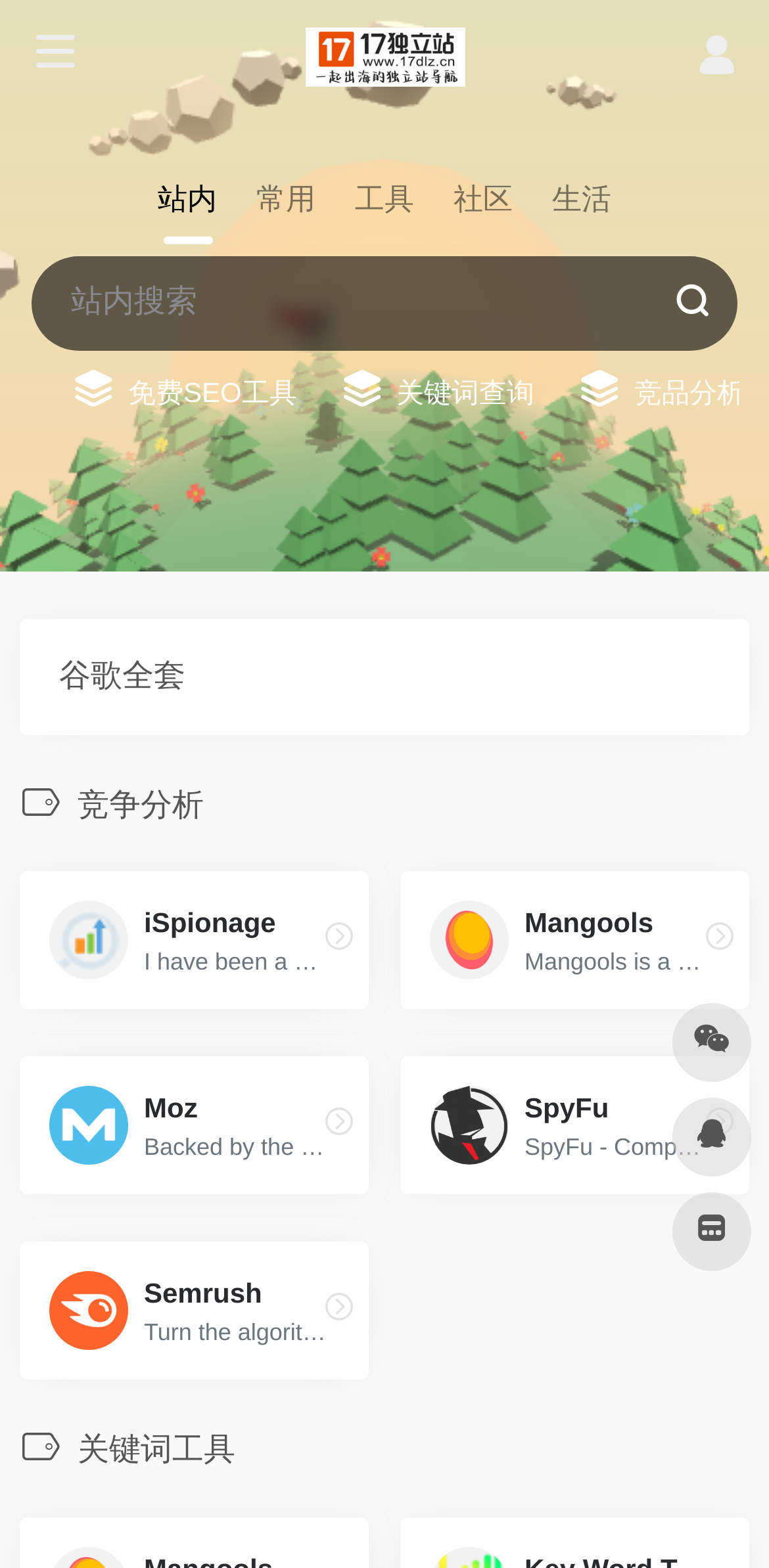Bounding box coordinates are specified in the format (top-left x, top-left y, bottom-right x, bottom-right y). All values are floating point numbers bounded between 0 and 1. Please provide the bounding box coordinate of the region this sentence describes: title="登录"

[0.905, 0.029, 0.959, 0.047]